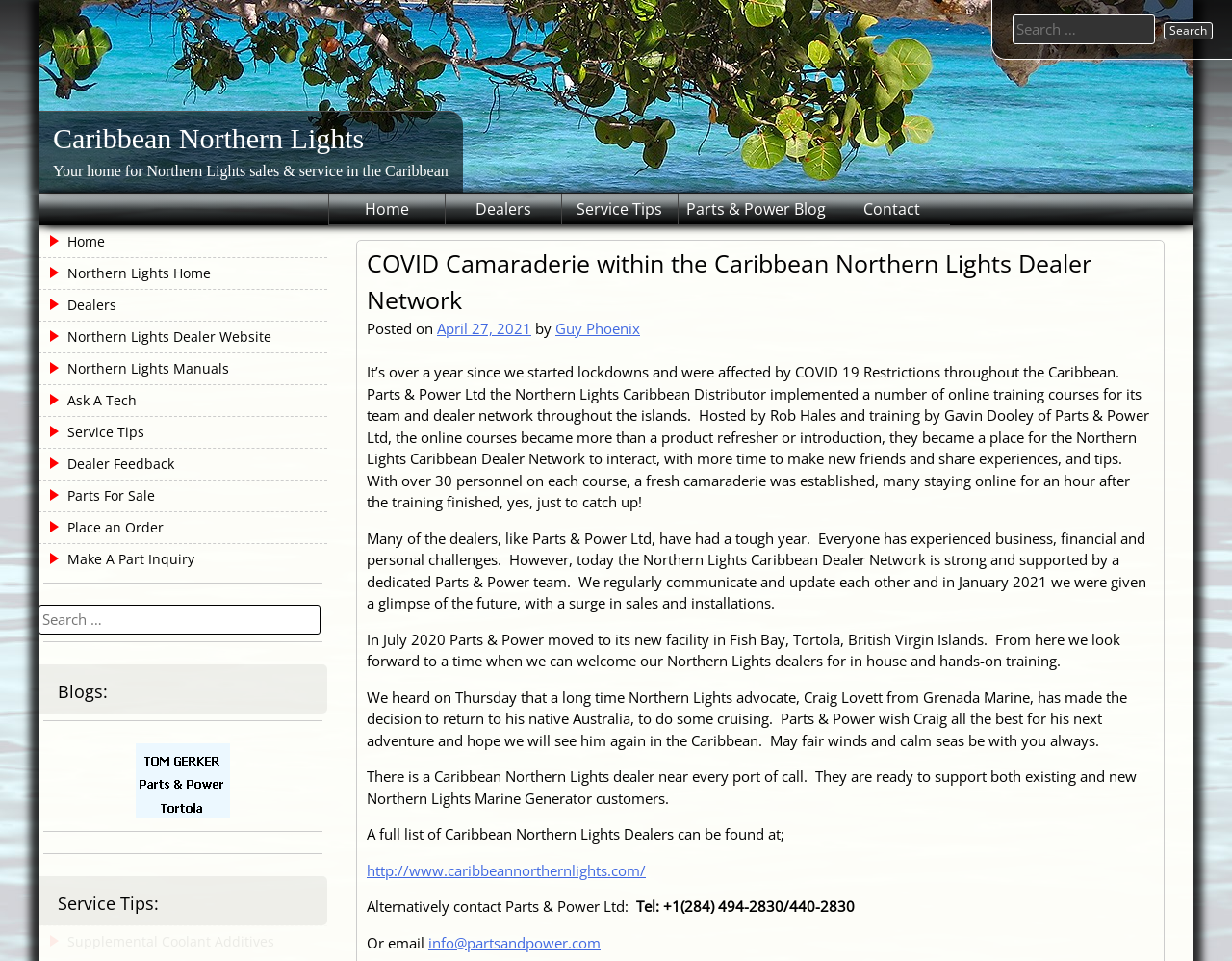Pinpoint the bounding box coordinates for the area that should be clicked to perform the following instruction: "Read about COVID Camaraderie within the Caribbean Northern Lights Dealer Network".

[0.298, 0.256, 0.937, 0.331]